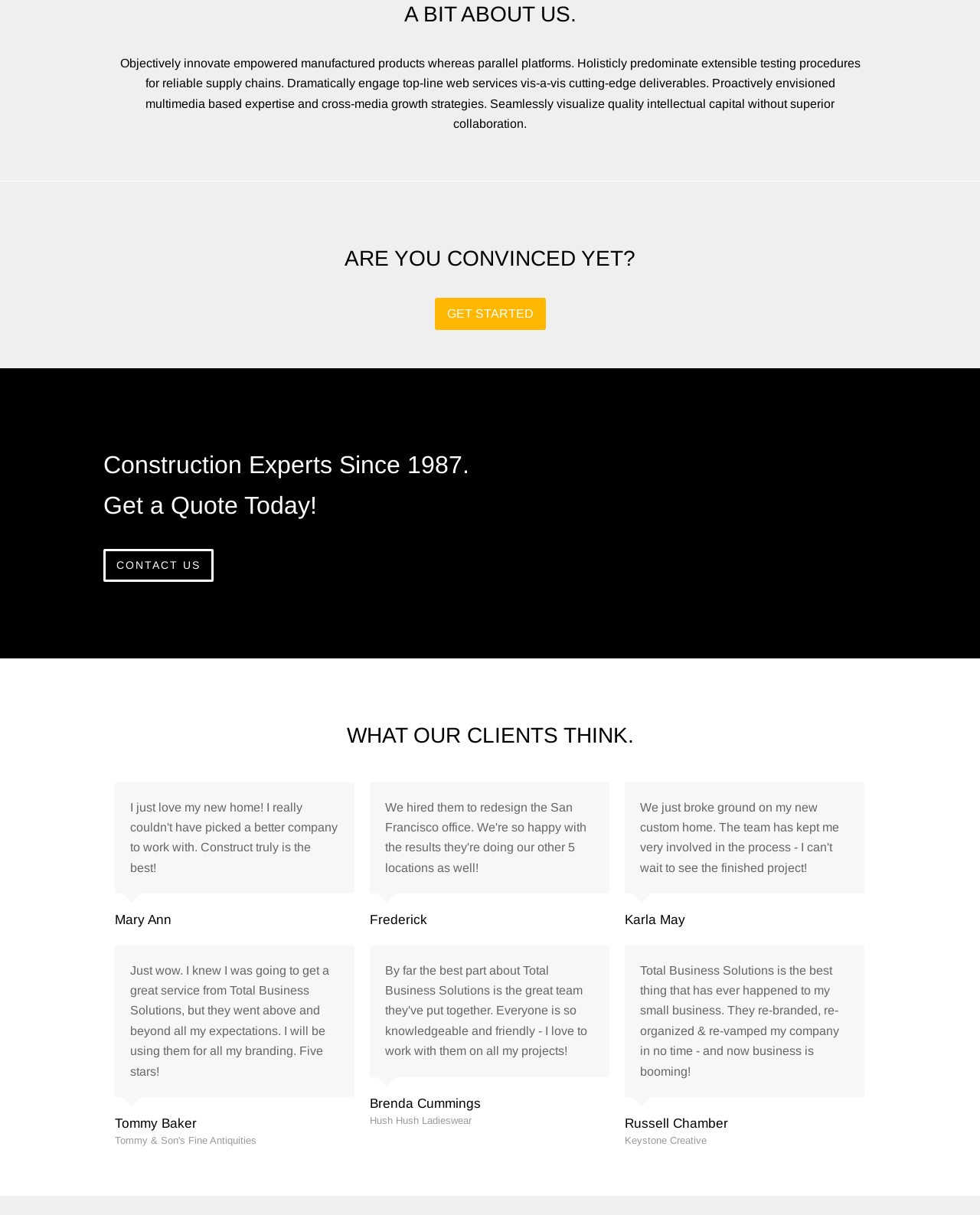Analyze the image and give a detailed response to the question:
What is the name of Tommy Baker's company?

The name of Tommy Baker's company can be found by reading his testimonial and looking for the link associated with his name, which is 'Tommy & Son's Fine Antiquities'.